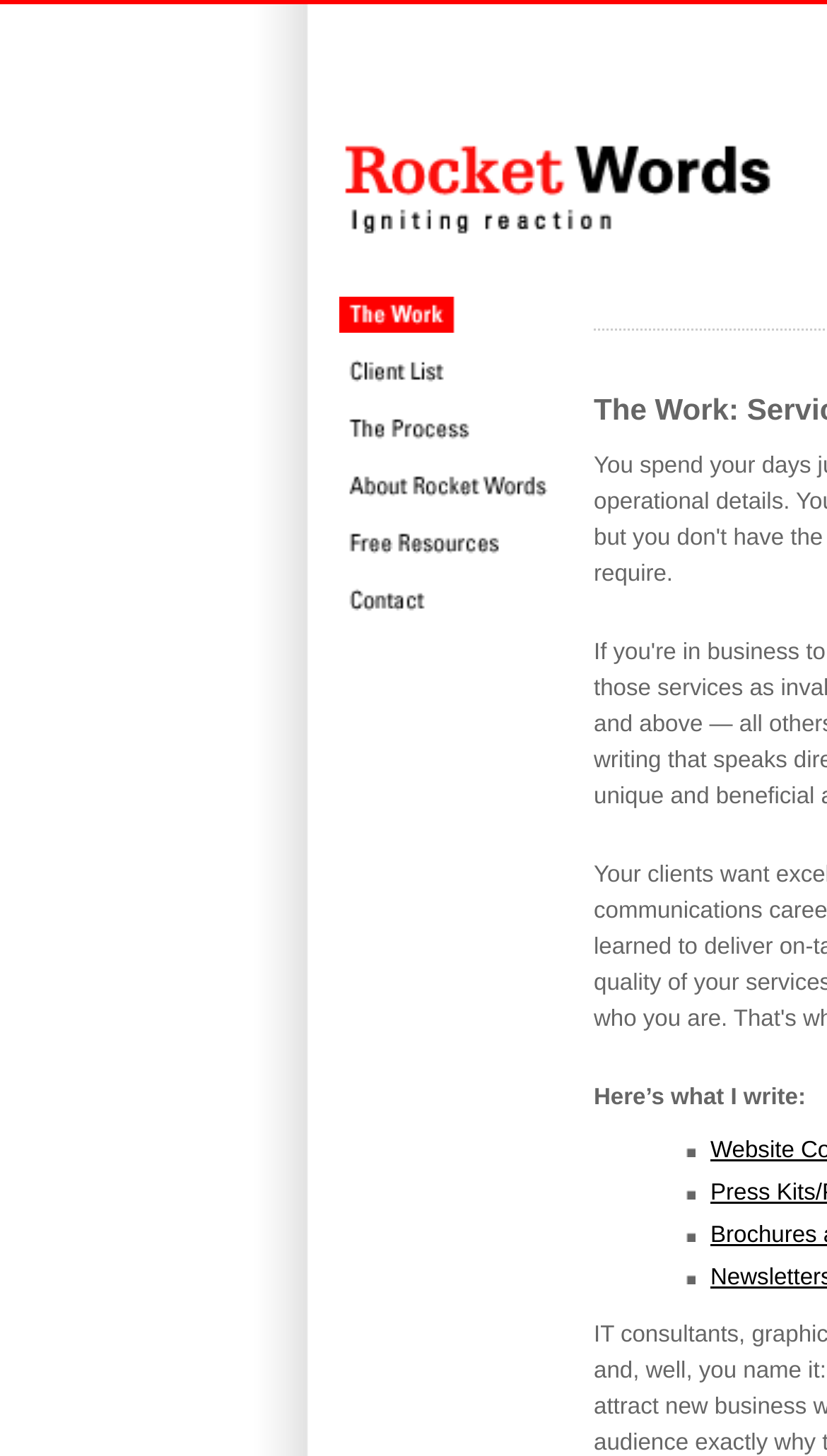What is the purpose of the list markers?
Look at the image and respond with a single word or a short phrase.

To indicate a list